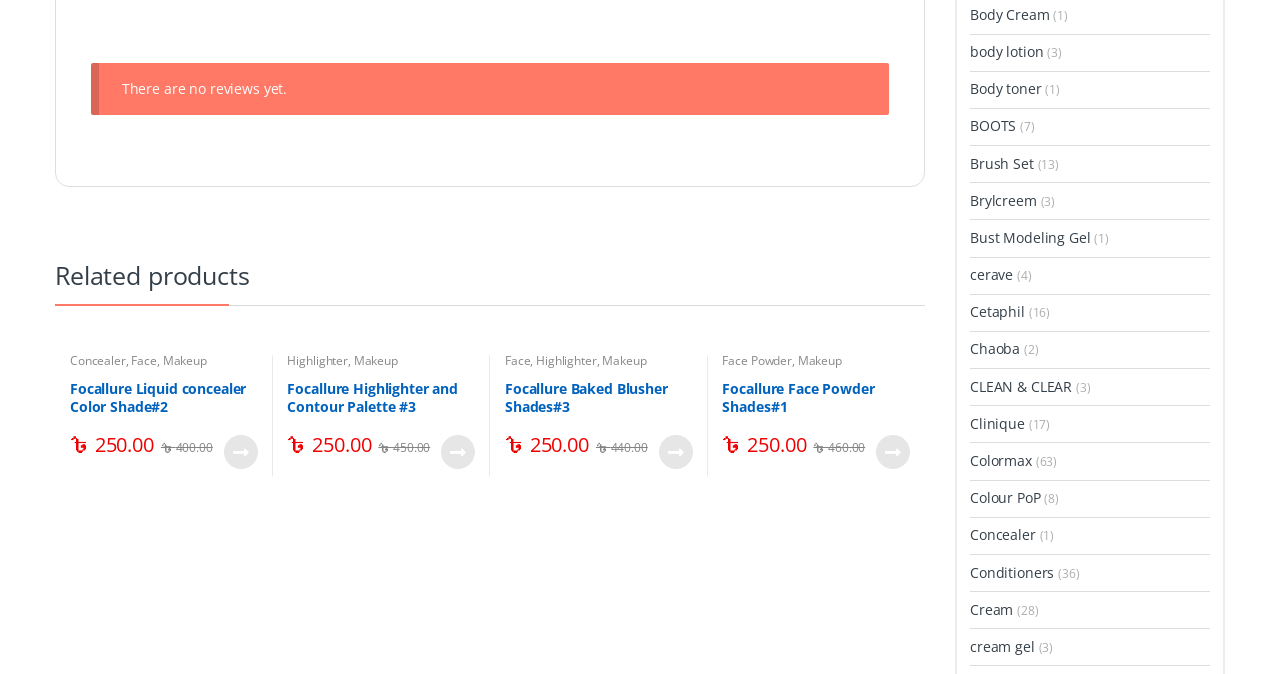Locate the bounding box coordinates of the element that needs to be clicked to carry out the instruction: "Click on 'Concealer'". The coordinates should be given as four float numbers ranging from 0 to 1, i.e., [left, top, right, bottom].

[0.055, 0.523, 0.098, 0.548]